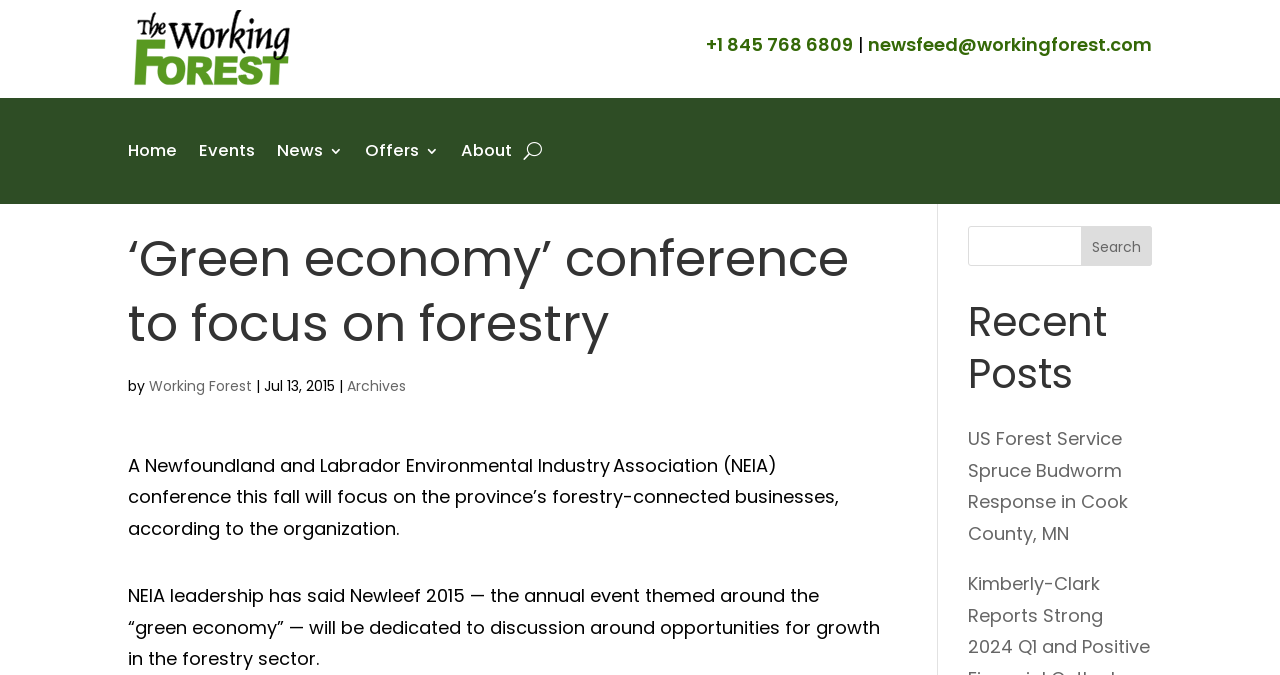Return the bounding box coordinates of the UI element that corresponds to this description: "+1 845 768 6809". The coordinates must be given as four float numbers in the range of 0 and 1, [left, top, right, bottom].

[0.552, 0.048, 0.666, 0.085]